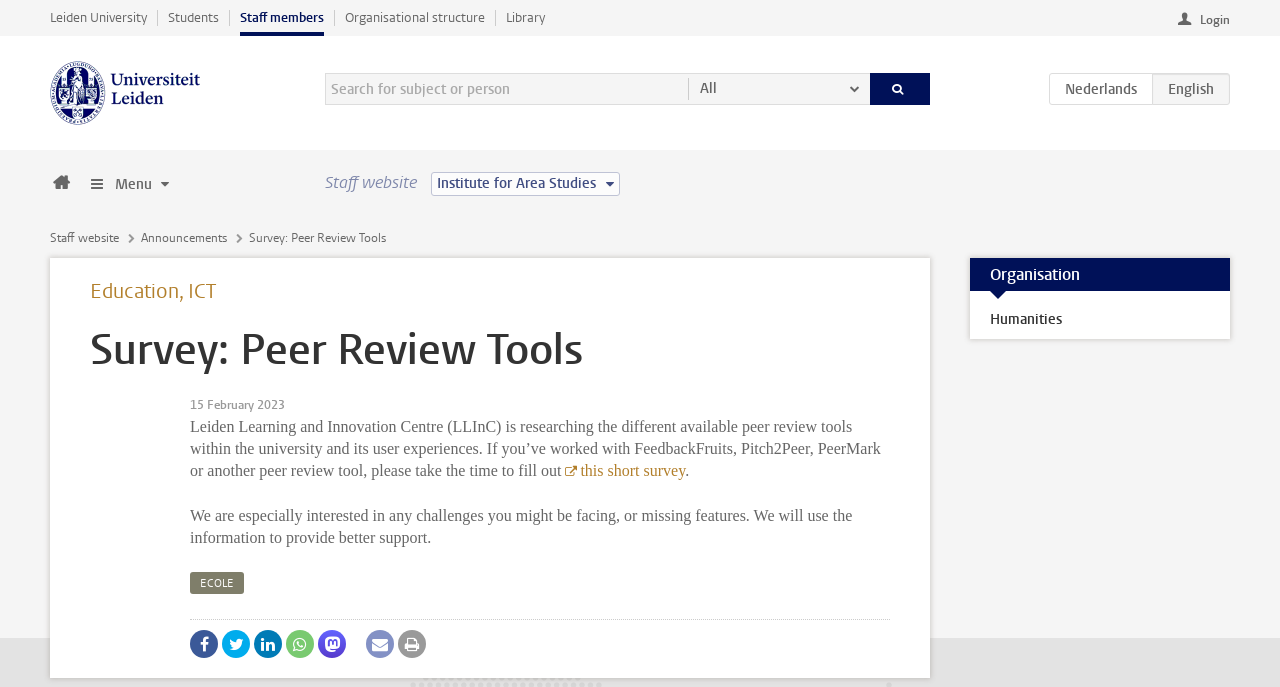Find and indicate the bounding box coordinates of the region you should select to follow the given instruction: "Go to Staff website".

[0.039, 0.335, 0.093, 0.358]